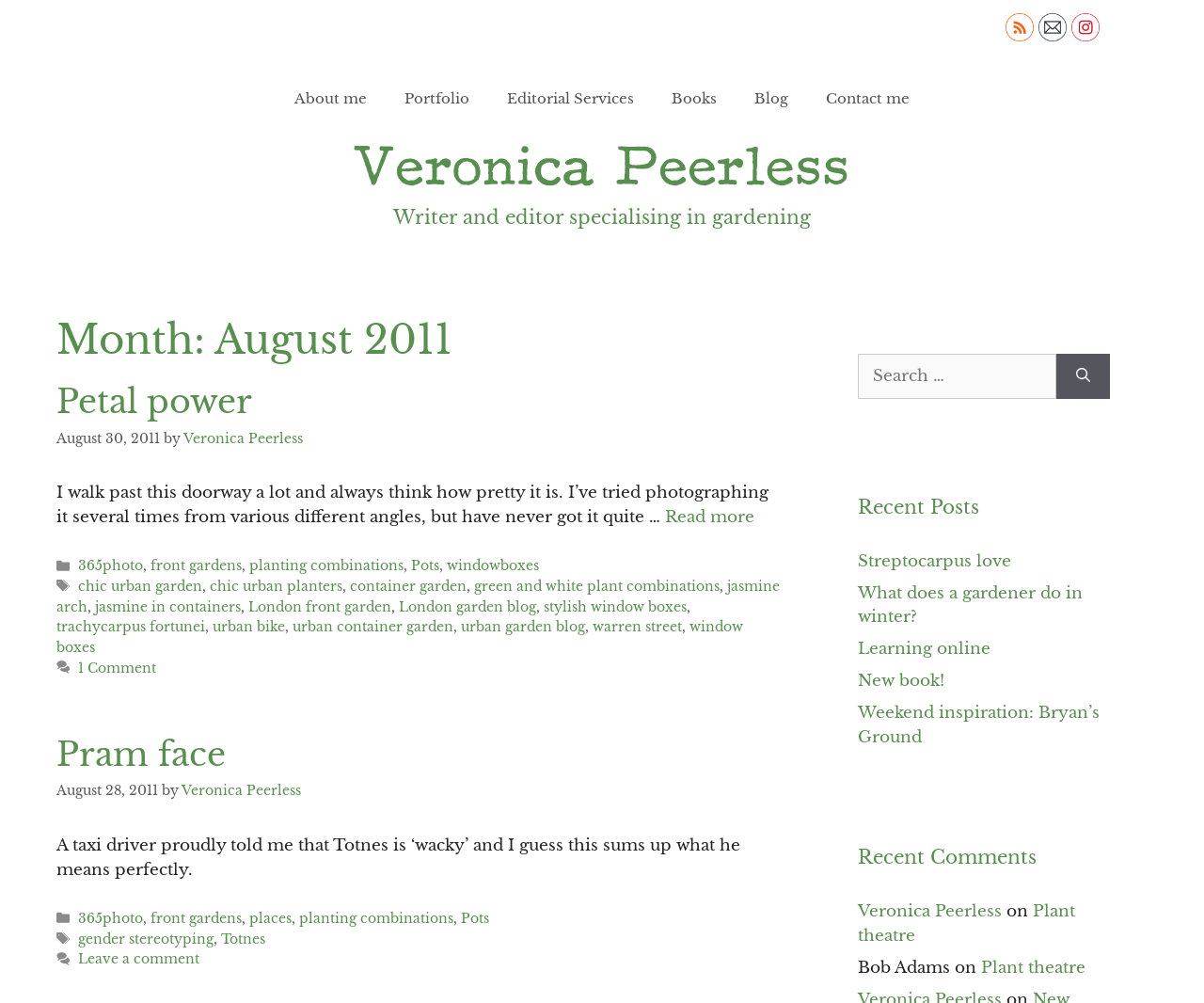Give a concise answer using only one word or phrase for this question:
What is the category of the blog post 'Pram face'?

places